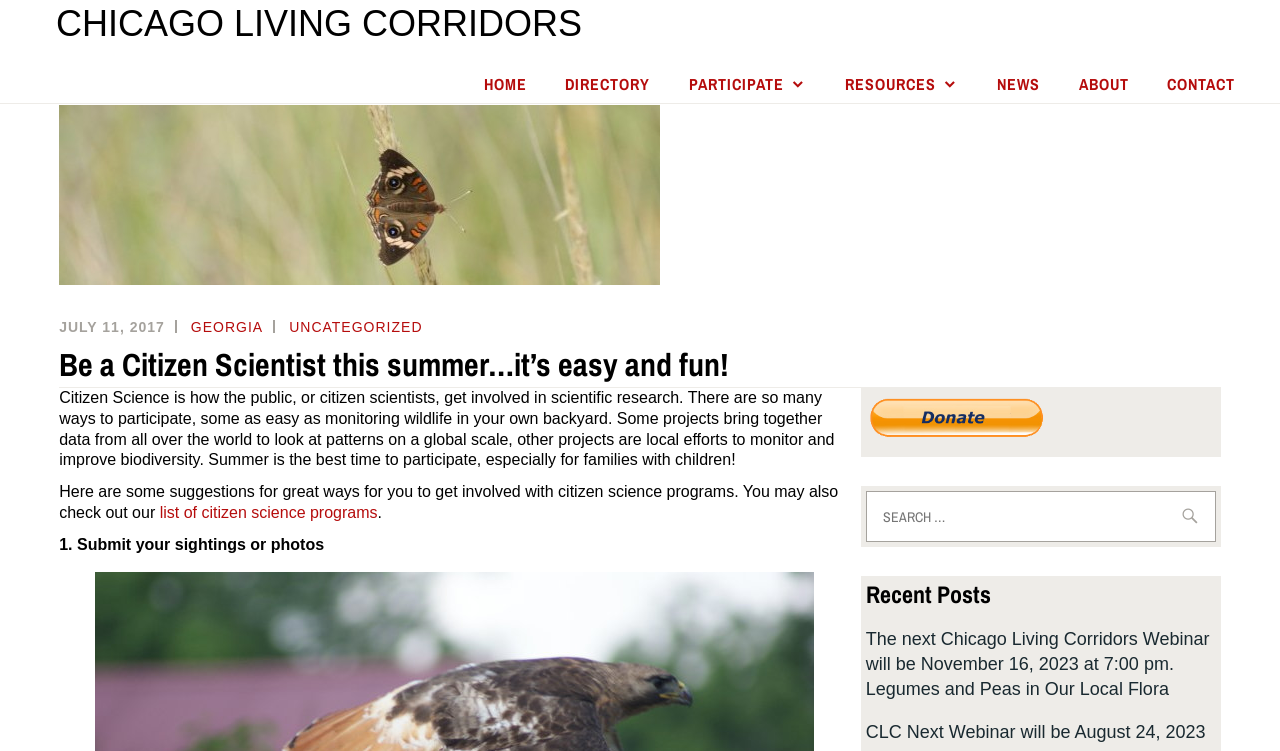Provide the bounding box coordinates of the section that needs to be clicked to accomplish the following instruction: "Check the 'DIRECTORY'."

[0.442, 0.099, 0.508, 0.127]